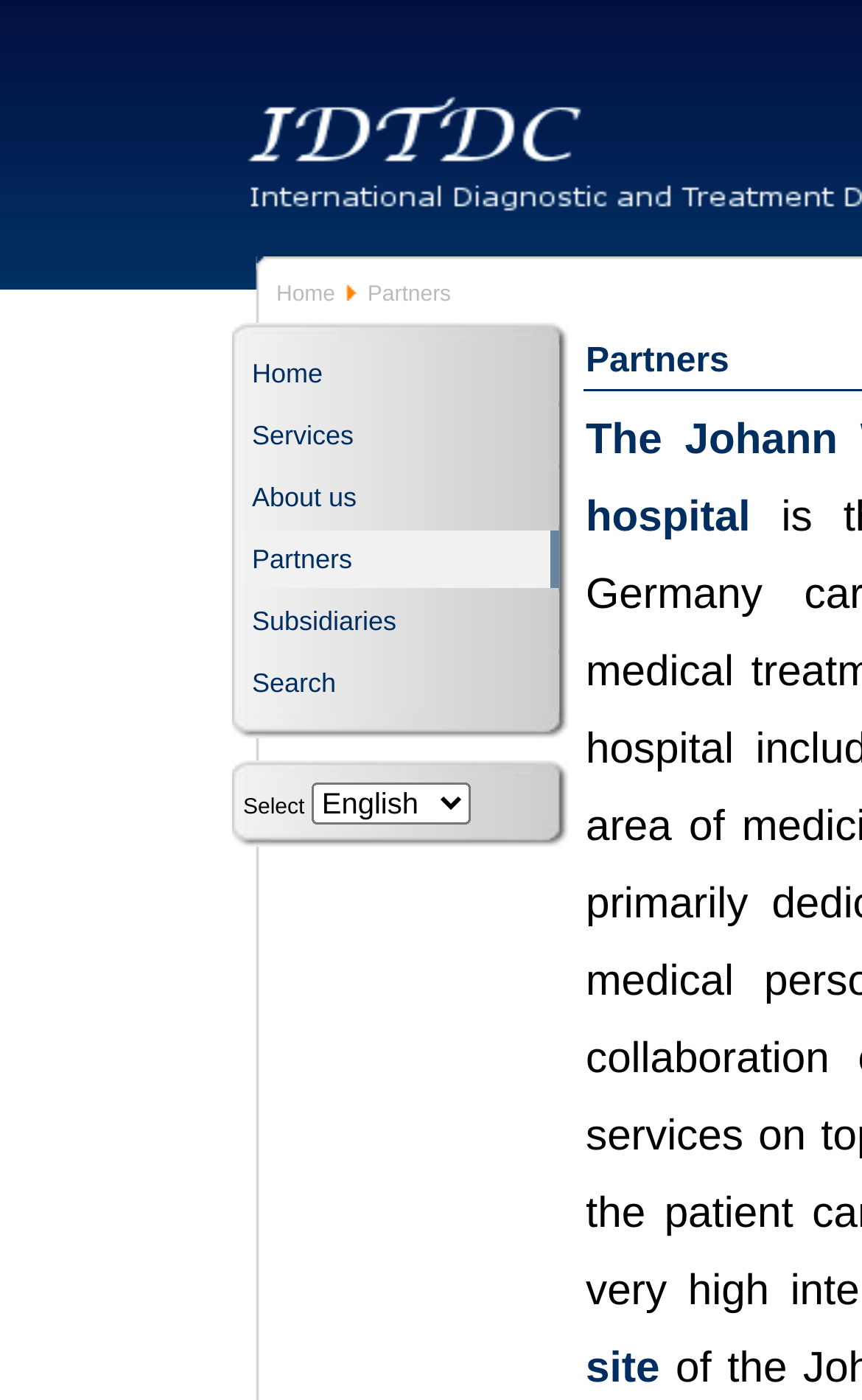Find the bounding box coordinates of the clickable region needed to perform the following instruction: "go to home page". The coordinates should be provided as four float numbers between 0 and 1, i.e., [left, top, right, bottom].

[0.282, 0.246, 0.649, 0.287]